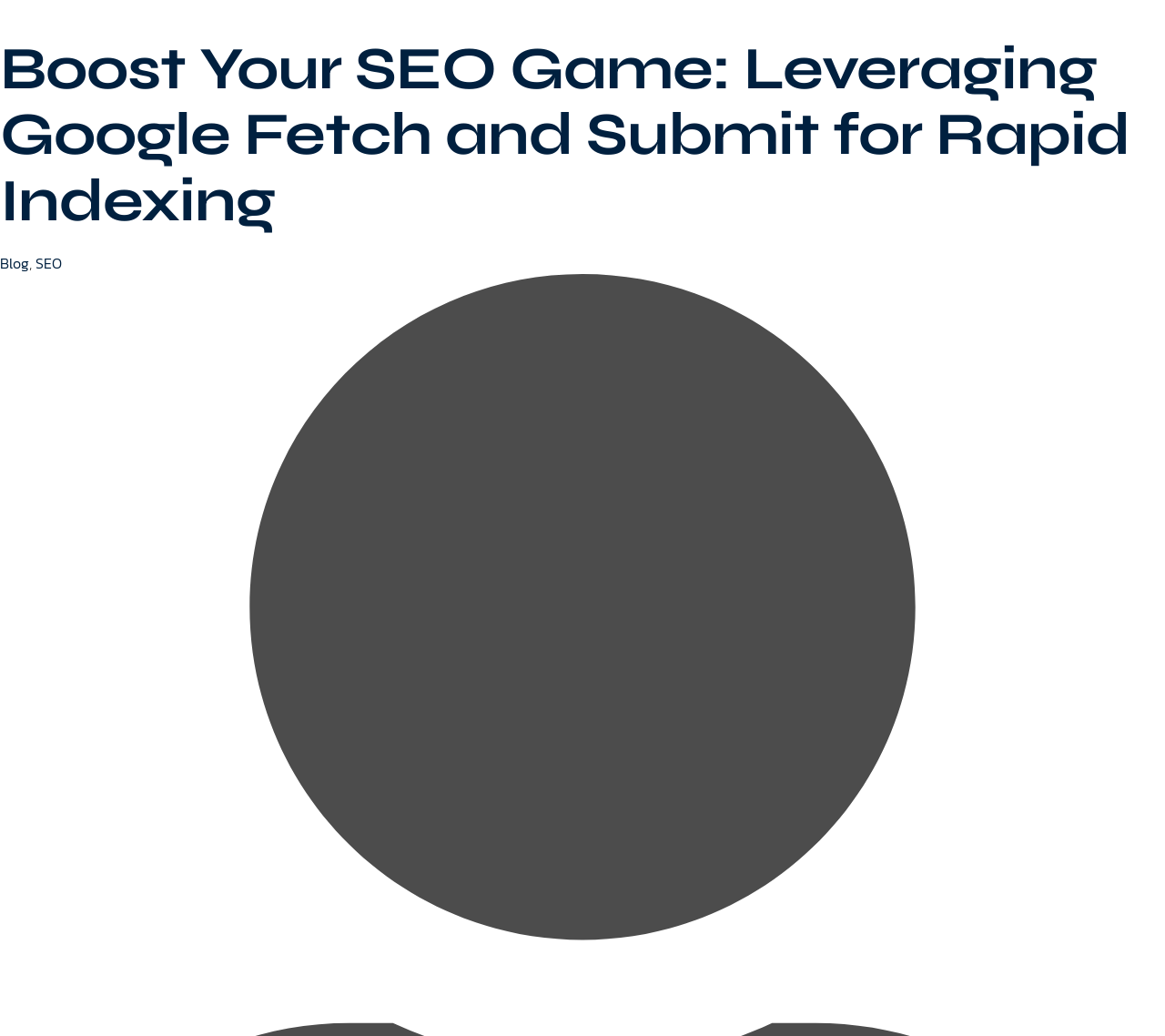Is there a call-to-action button? Observe the screenshot and provide a one-word or short phrase answer.

Yes